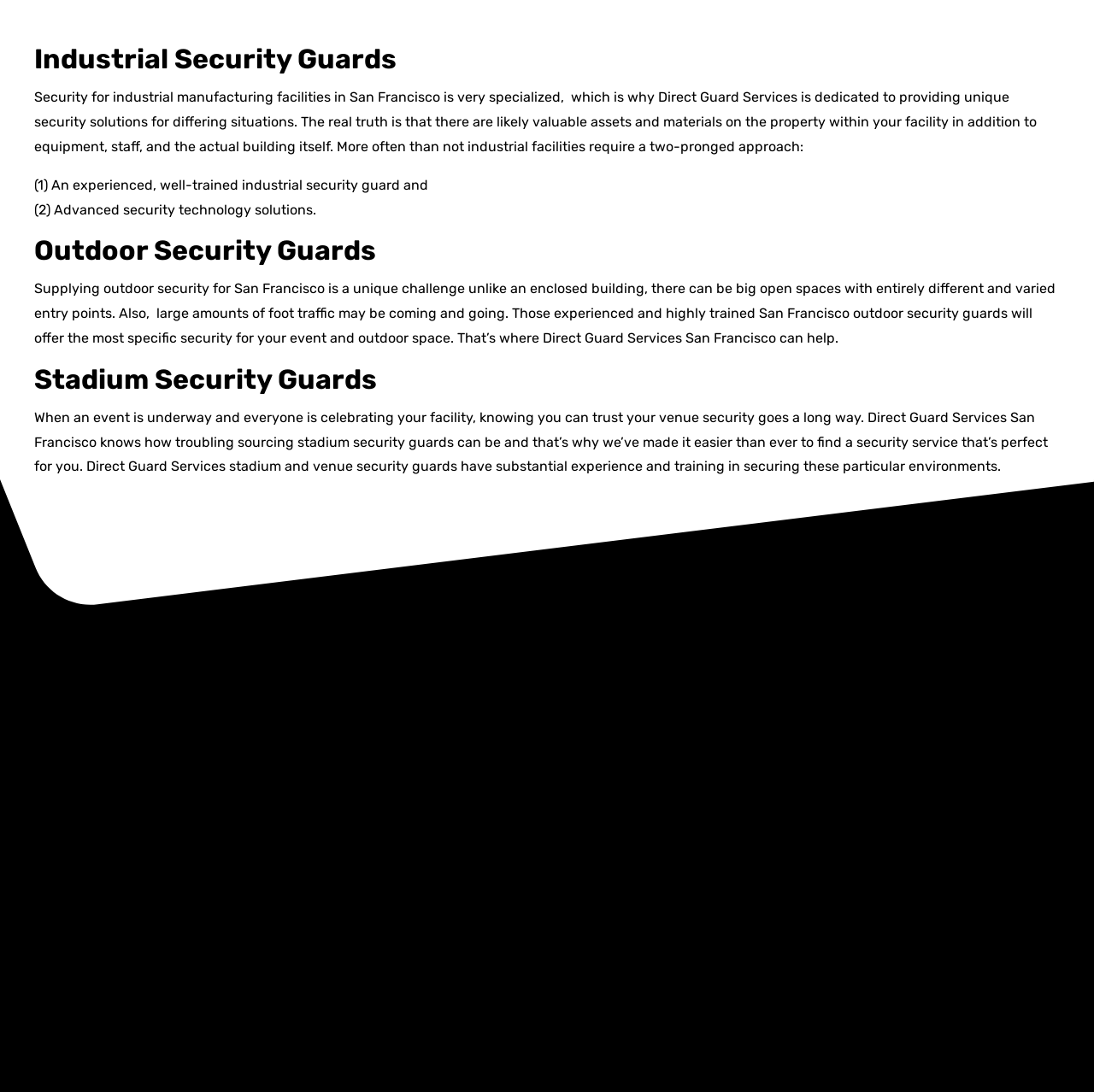Find and indicate the bounding box coordinates of the region you should select to follow the given instruction: "Click on Armed Guard Services".

[0.193, 0.67, 0.31, 0.684]